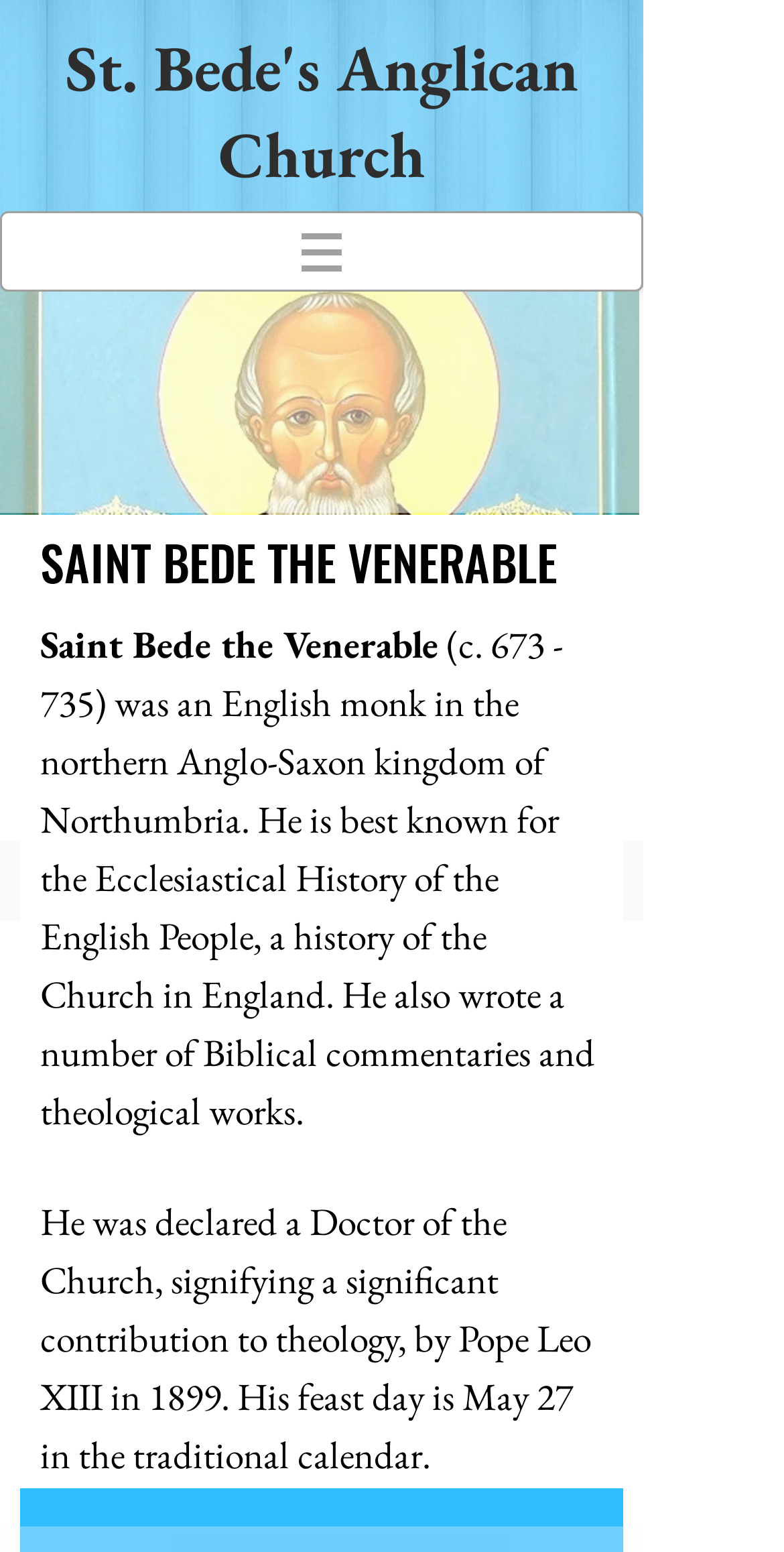Illustrate the webpage's structure and main components comprehensively.

The webpage is about St. Bede's Anglican Church. At the top, there is a navigation menu labeled "Site" with a button that has a popup menu. The button is accompanied by a small image. Below the navigation menu, there is a large heading that reads "St. Bede's Anglican Church".

The main content of the webpage is divided into sections. The first section has a heading that reads "SAINT BEDE THE VENERABLE" in a prominent font. Below this heading, there is a paragraph of text that describes Saint Bede, including his birth and death dates, his occupation as an English monk, and his notable works, such as the Ecclesiastical History of the English People. The text also mentions that he was declared a Doctor of the Church by Pope Leo XIII in 1899 and that his feast day is May 27.

The text about Saint Bede is positioned in the middle of the page, with a small amount of whitespace above and below it. There is no other prominent content on the page besides the navigation menu, the heading, and the text about Saint Bede.